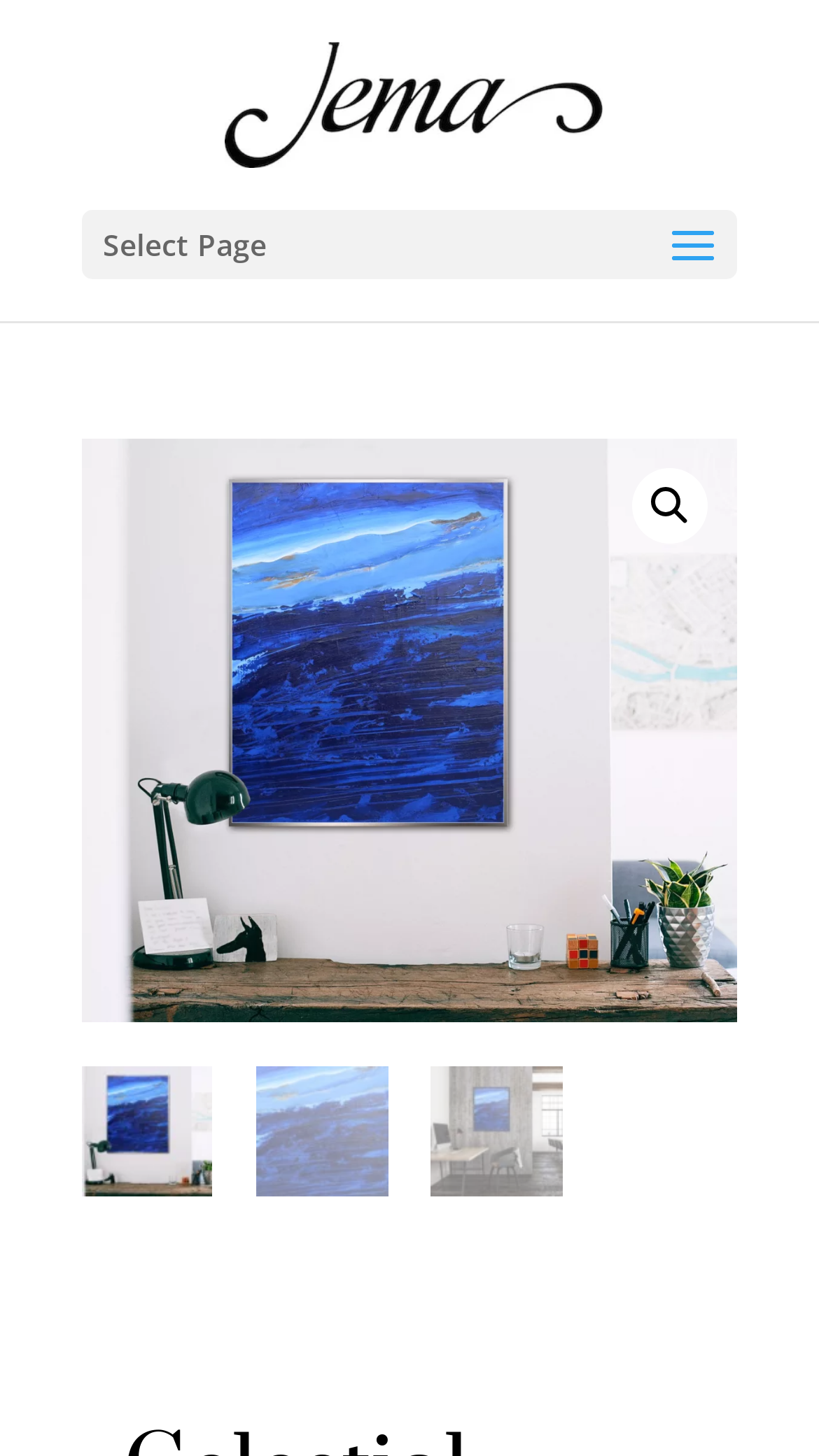What is the texture of the painting?
Answer the question with as much detail as you can, using the image as a reference.

The image description mentions that the painting is an 'original acrylic art with texture on canvas', which suggests that the painting has a textured surface, possibly created by the use of acrylic paint or other materials.